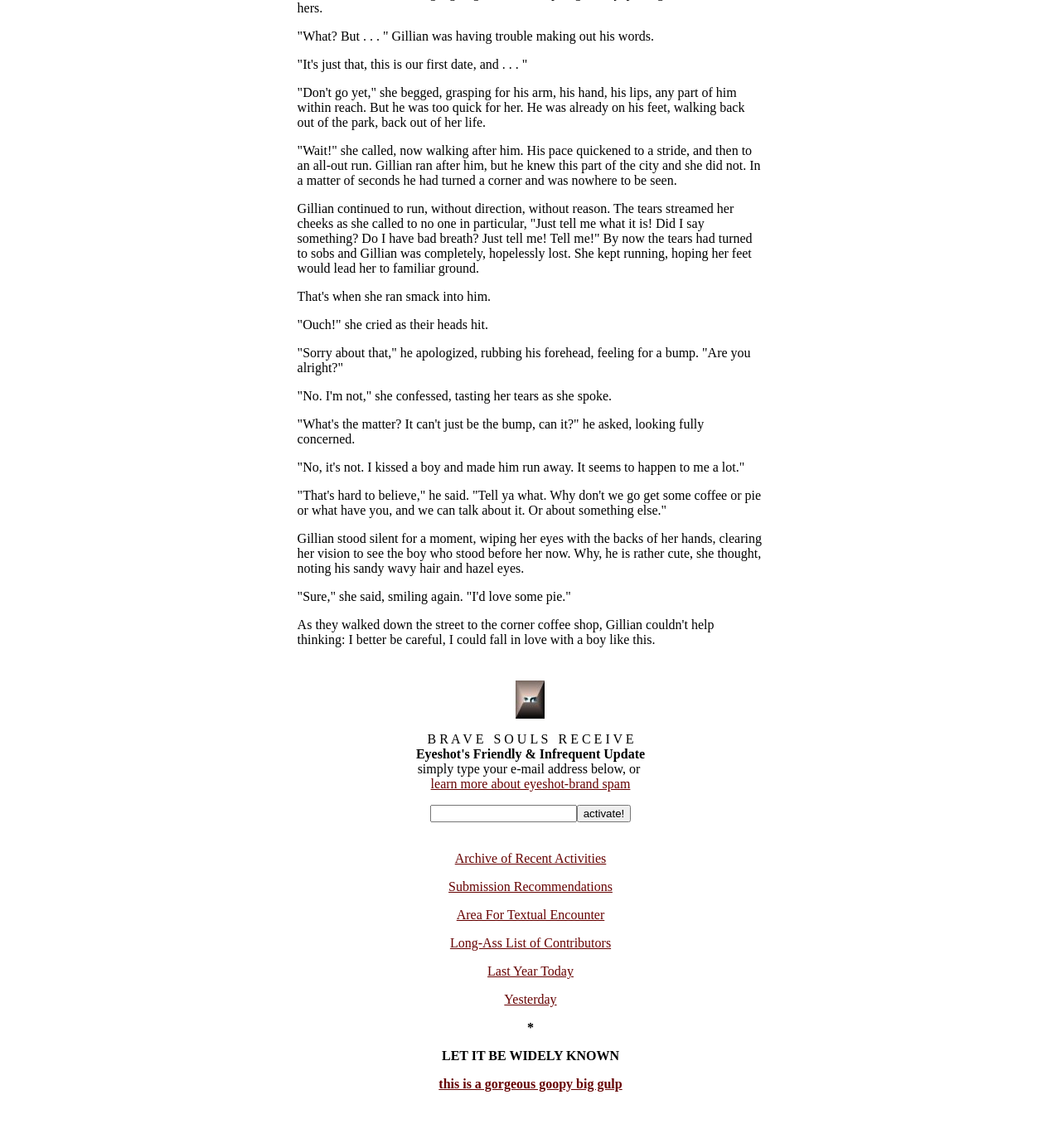Please identify the bounding box coordinates of the clickable region that I should interact with to perform the following instruction: "click this is a gorgeous goopy big gulp". The coordinates should be expressed as four float numbers between 0 and 1, i.e., [left, top, right, bottom].

[0.414, 0.938, 0.586, 0.95]